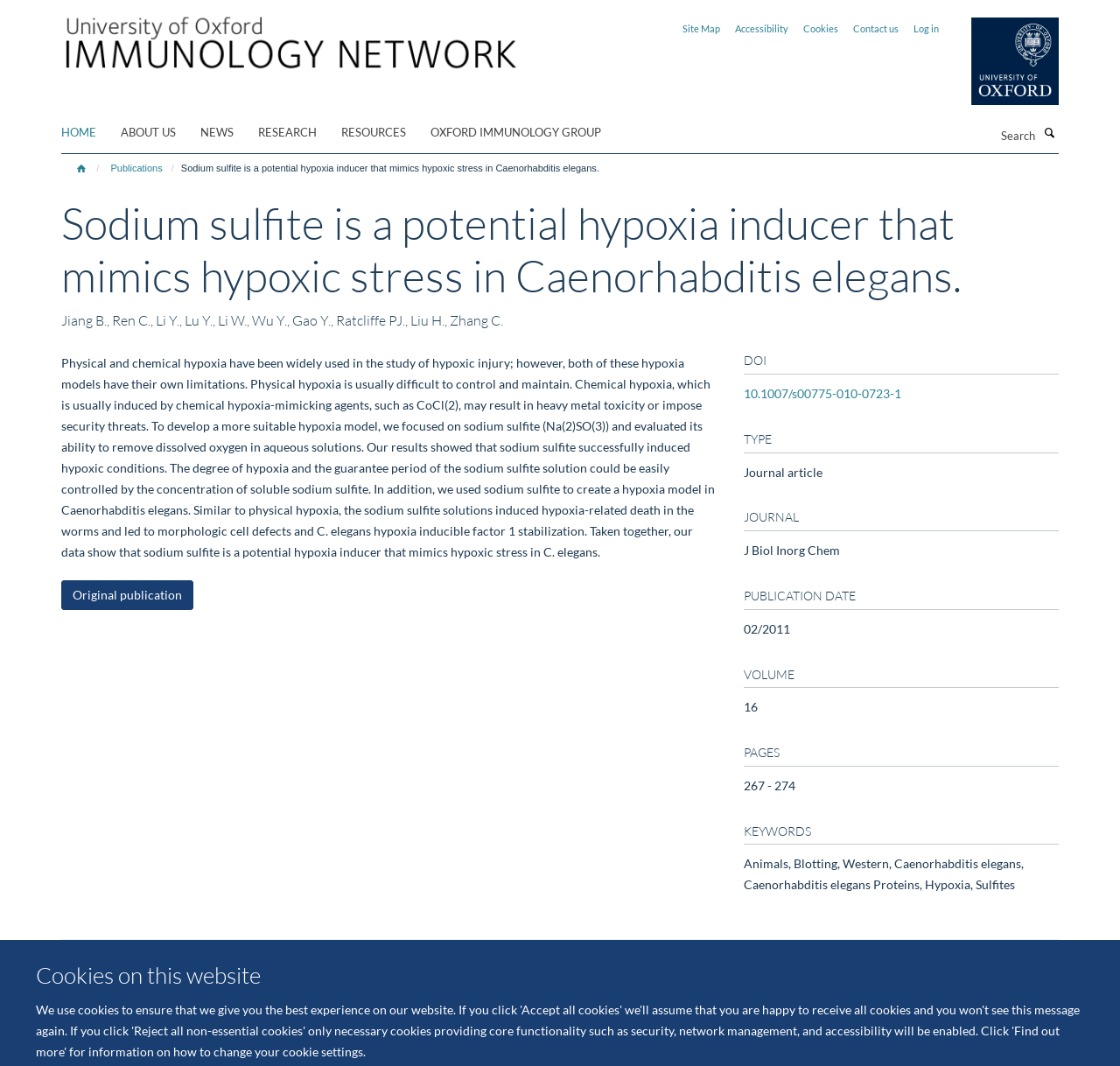Identify the bounding box coordinates for the UI element described by the following text: "title="Immunology"". Provide the coordinates as four float numbers between 0 and 1, in the format [left, top, right, bottom].

[0.055, 0.036, 0.488, 0.05]